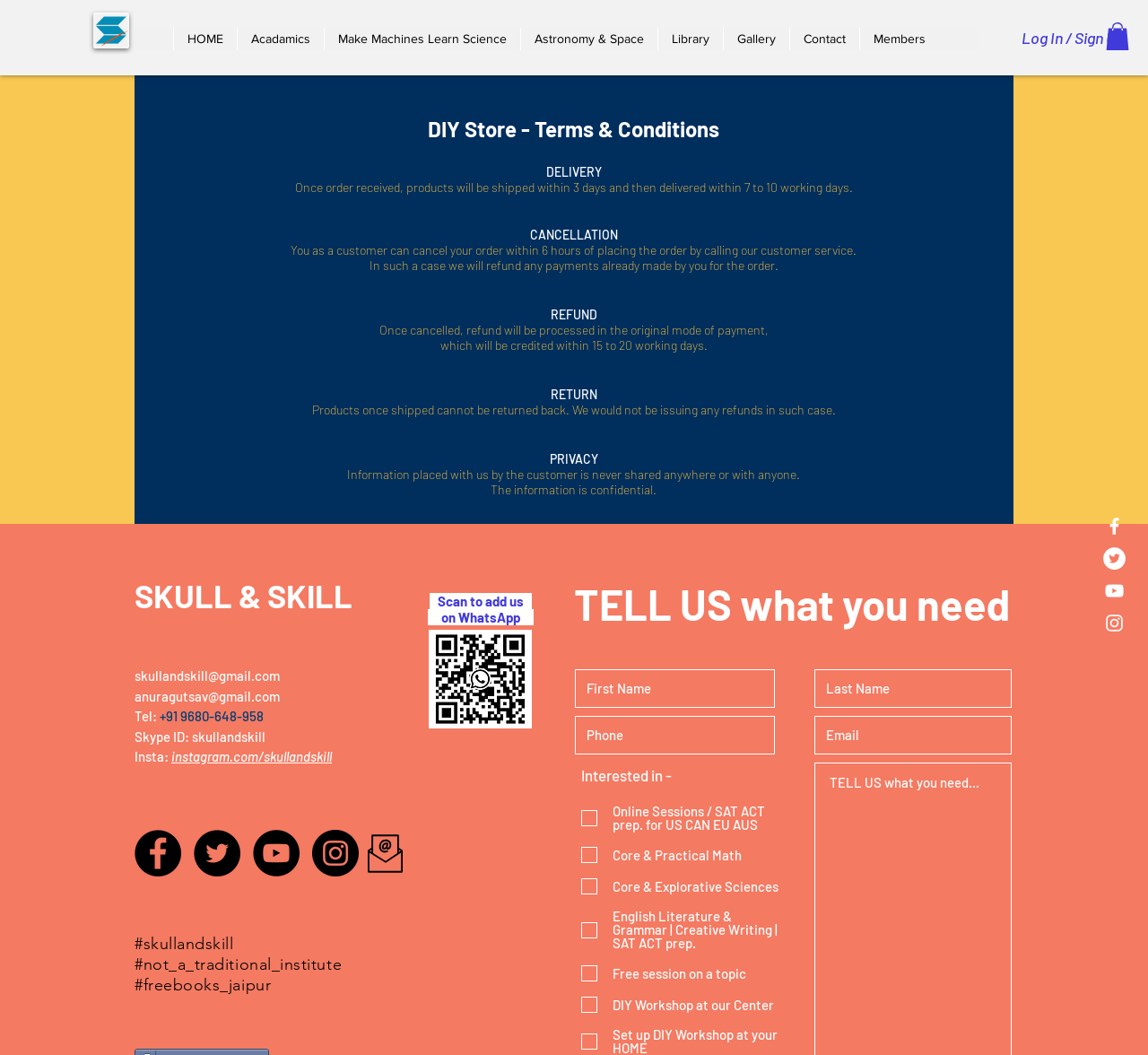Locate the bounding box coordinates of the region to be clicked to comply with the following instruction: "Click on the Log In / Sign Up button". The coordinates must be four float numbers between 0 and 1, in the form [left, top, right, bottom].

[0.879, 0.02, 0.991, 0.052]